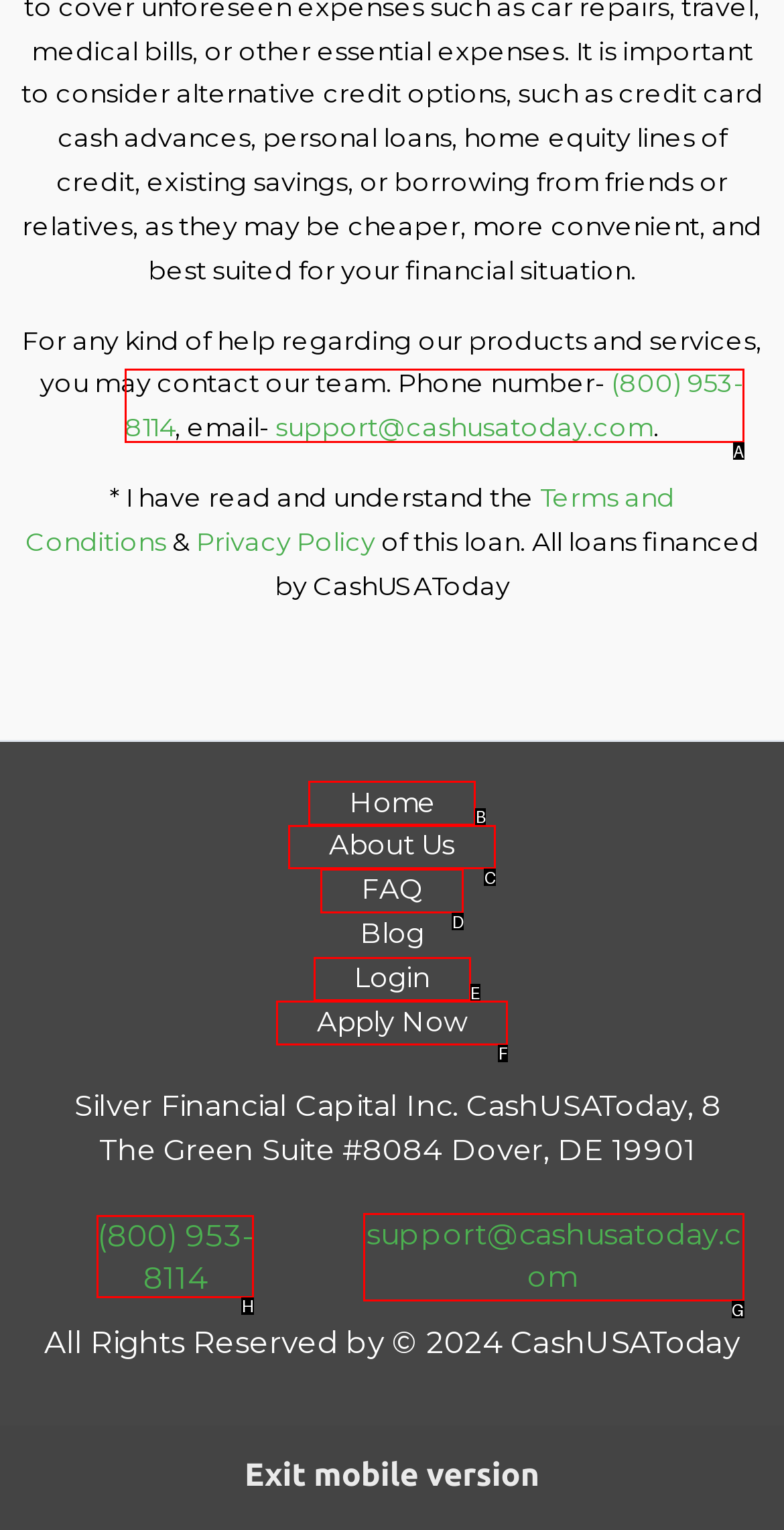Select the correct option based on the description: Home
Answer directly with the option’s letter.

B